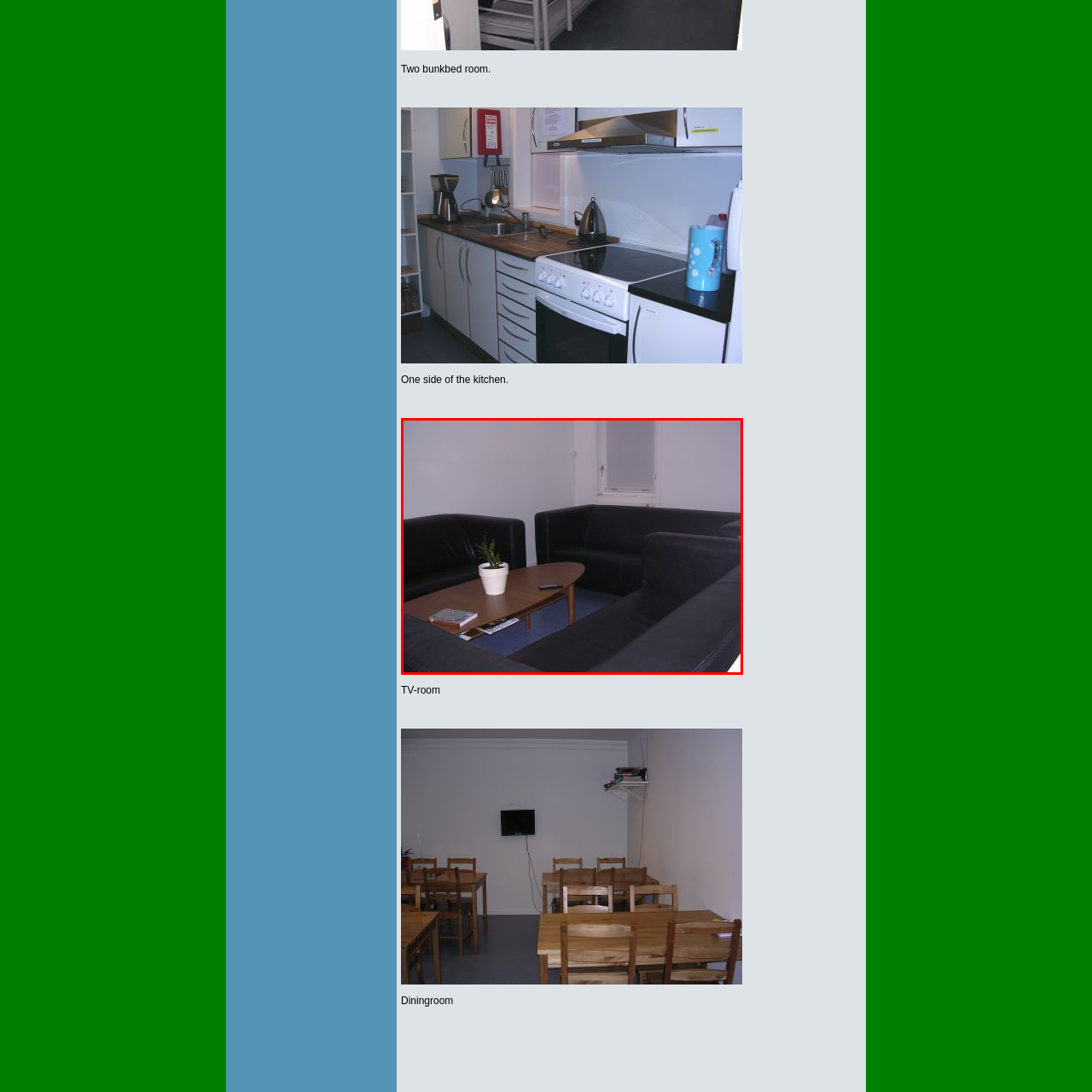Look closely at the image surrounded by the red box, What is the color of the walls? Give your answer as a single word or phrase.

Soft, neutral tones